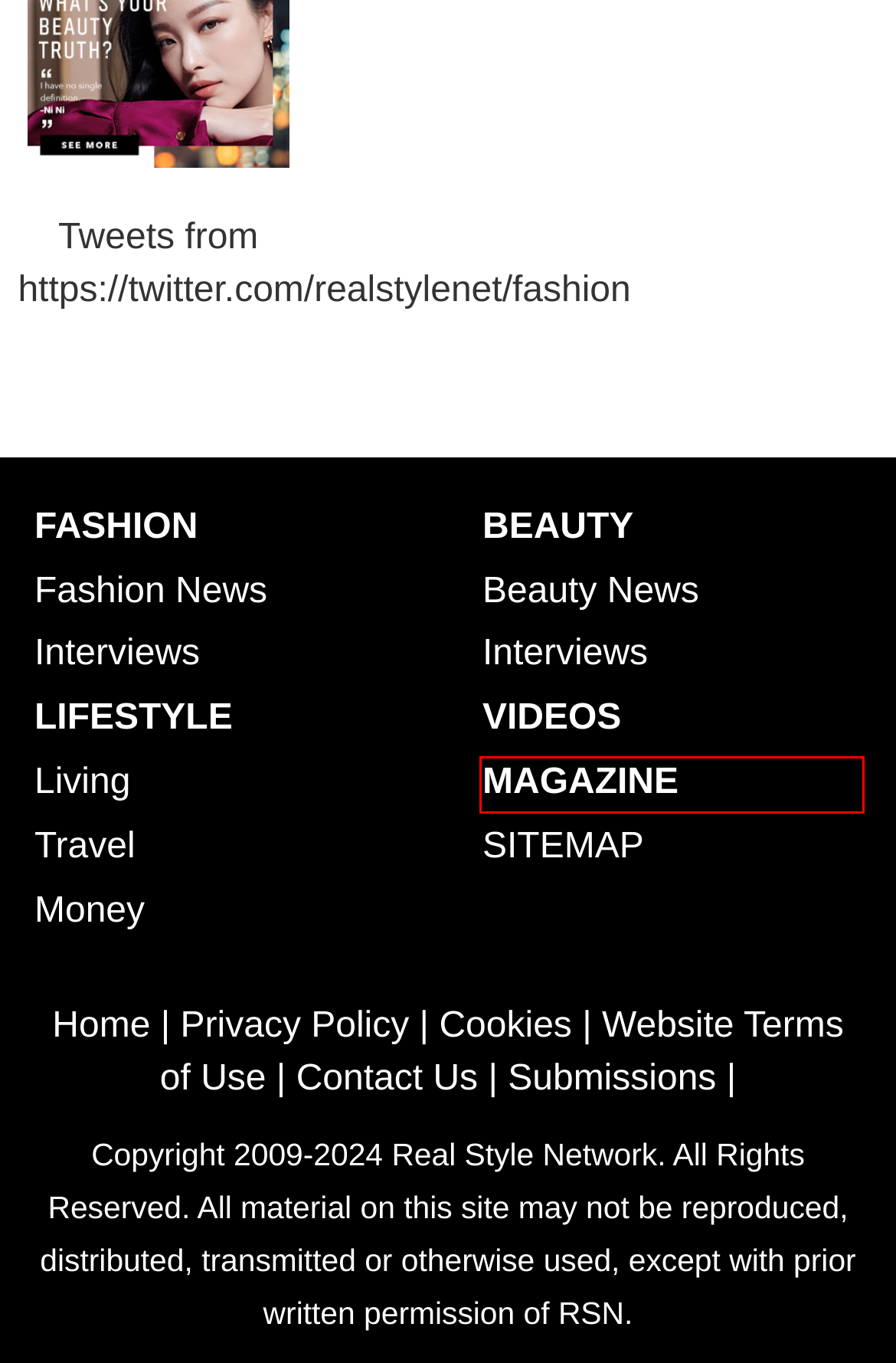Observe the provided screenshot of a webpage that has a red rectangle bounding box. Determine the webpage description that best matches the new webpage after clicking the element inside the red bounding box. Here are the candidates:
A. Celebrity Beauty - Get The Look | BEAUTY
B. Real Style Magazine | Real Style Network
C. scarlett johansson deeanna moran | BEAUTY
D. 1950s pin curls | BEAUTY
E. beauty | BEAUTY
F. 1950s makeup | BEAUTY
G. Copy Scarlett Johansson’s Soft Wavy Locks From “Captain America: Civil War” | BEAUTY
H. Scarlett Johansson beauty | BEAUTY

B